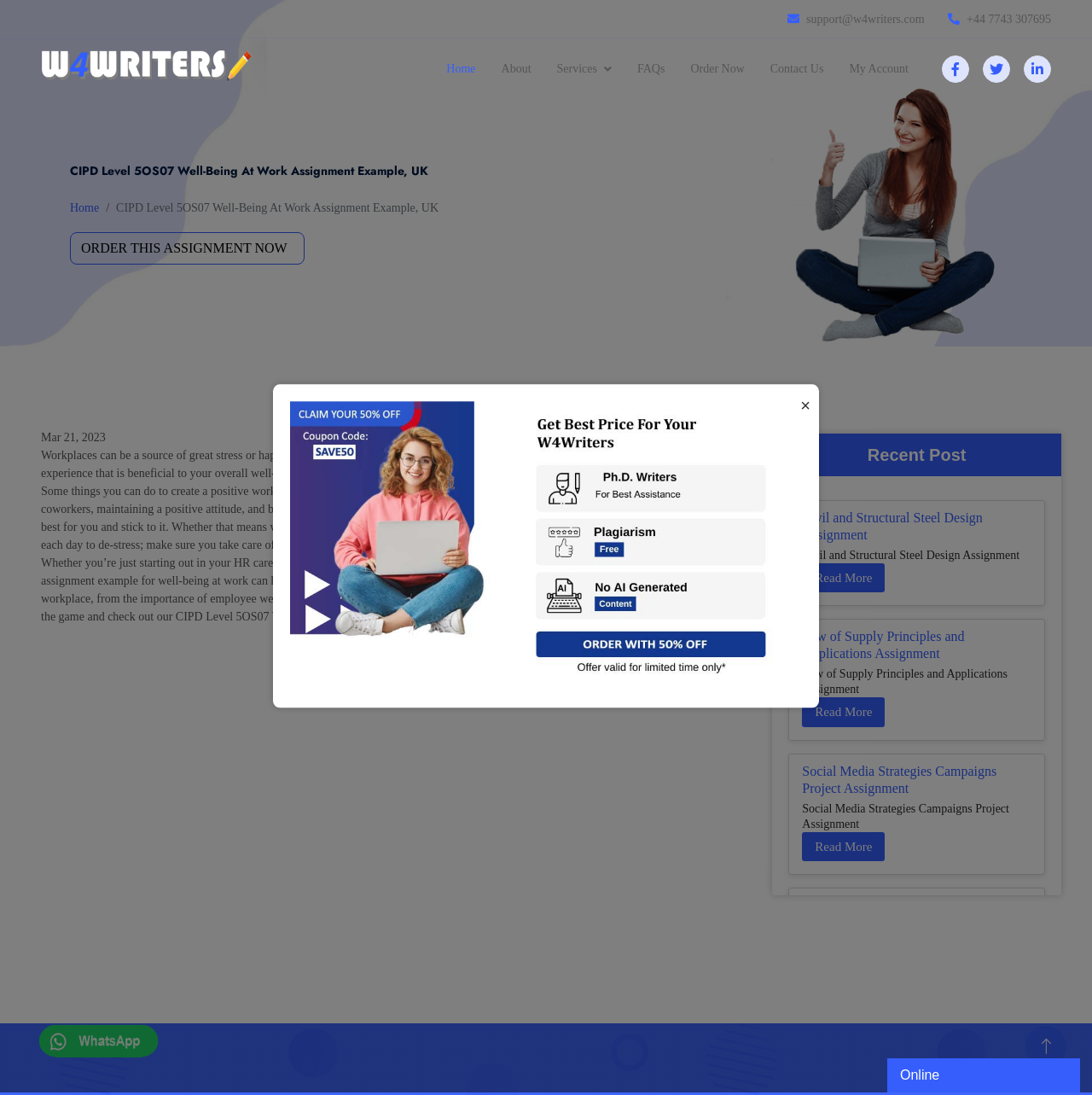Please identify the bounding box coordinates of the element's region that I should click in order to complete the following instruction: "View music list". The bounding box coordinates consist of four float numbers between 0 and 1, i.e., [left, top, right, bottom].

None